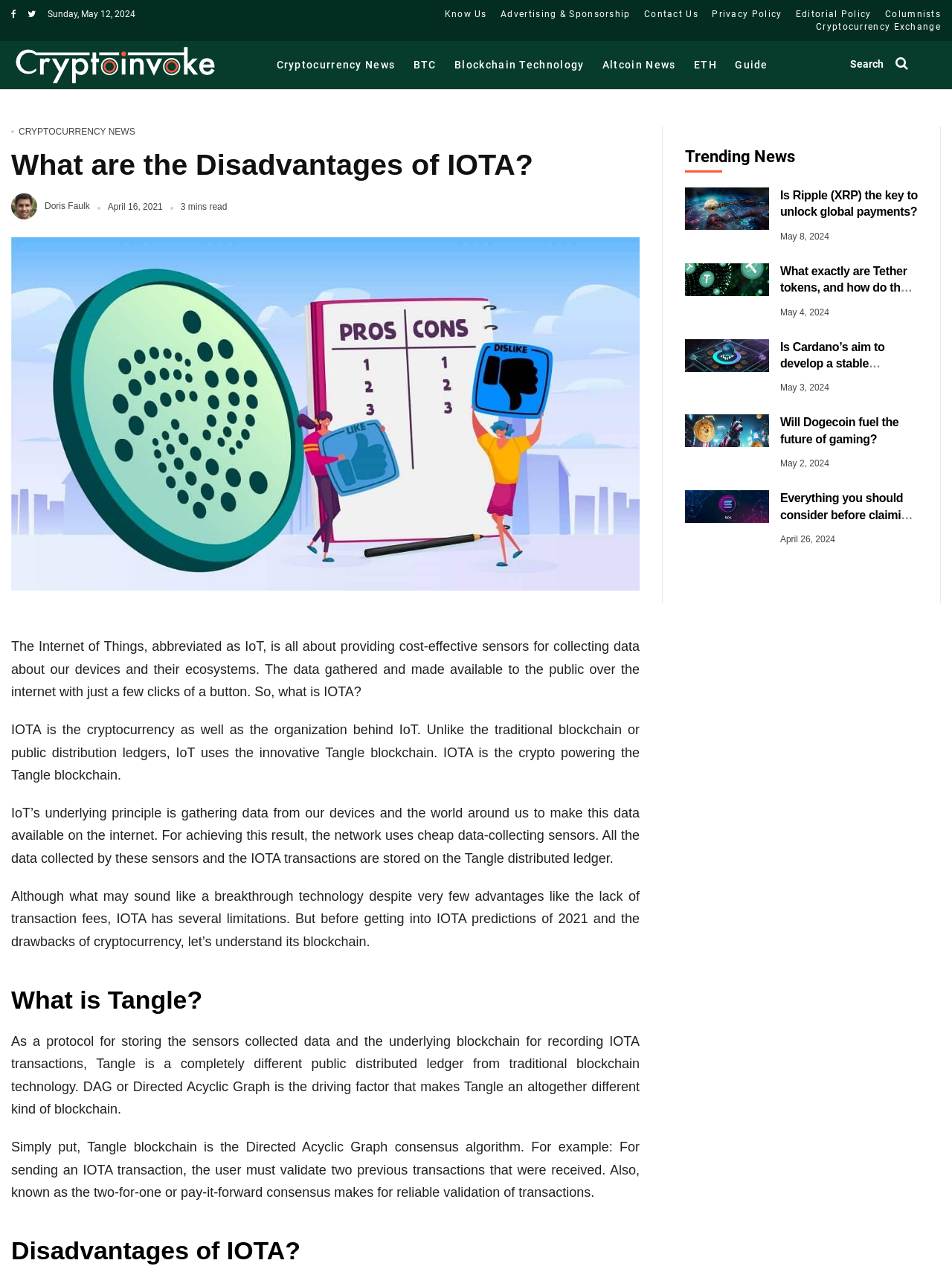How many articles are there in the 'Trending News' section? Examine the screenshot and reply using just one word or a brief phrase.

5